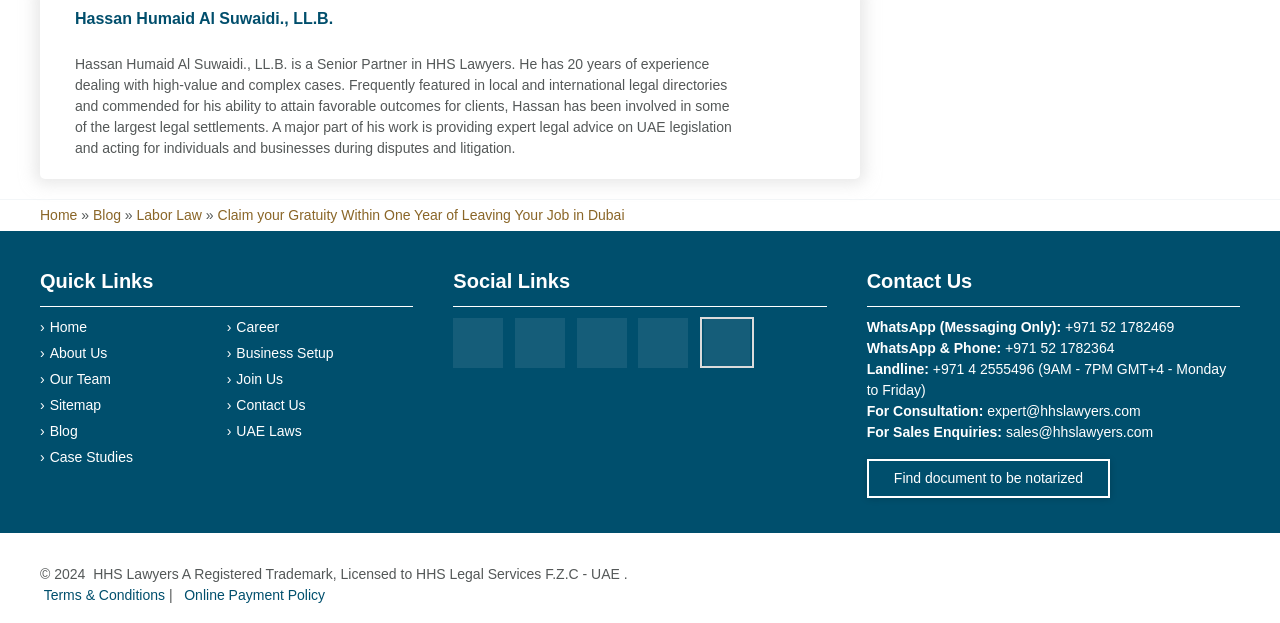Find the bounding box coordinates for the area that should be clicked to accomplish the instruction: "Go to the Home page".

[0.031, 0.332, 0.06, 0.358]